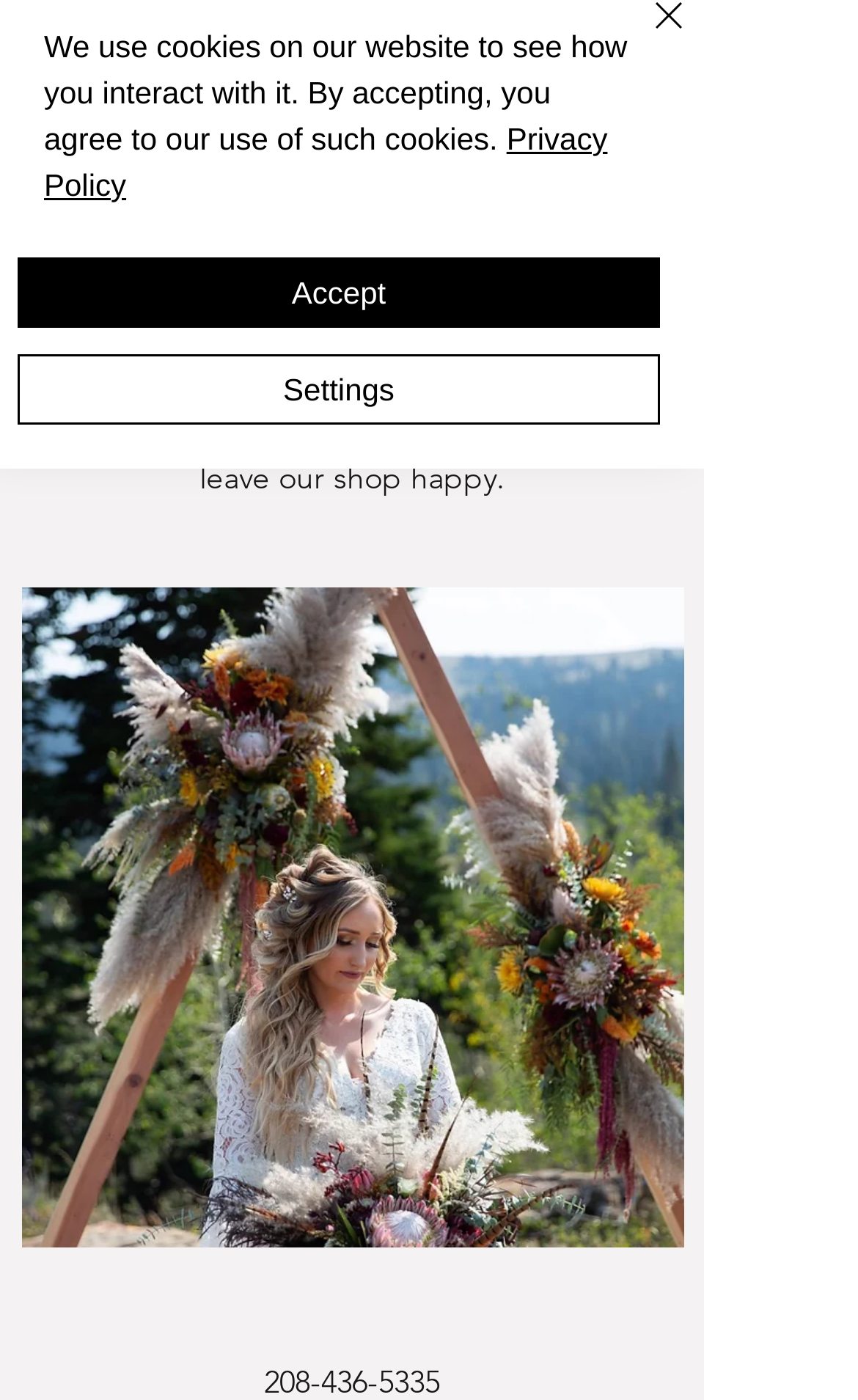Using the webpage screenshot, locate the HTML element that fits the following description and provide its bounding box: "Settings".

[0.021, 0.253, 0.769, 0.303]